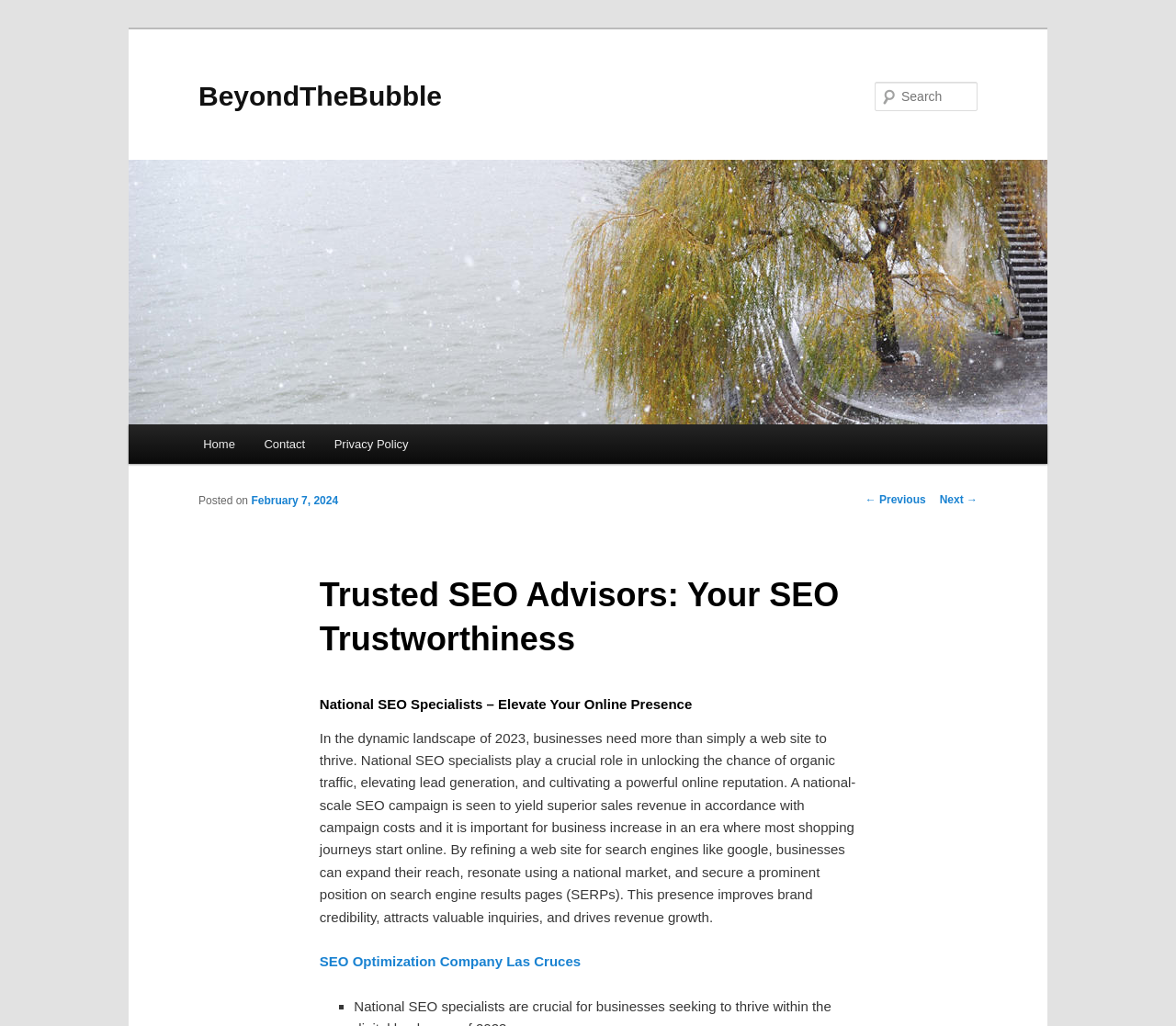What is the purpose of a national-scale SEO campaign?
Answer the question based on the image using a single word or a brief phrase.

To elevate online presence